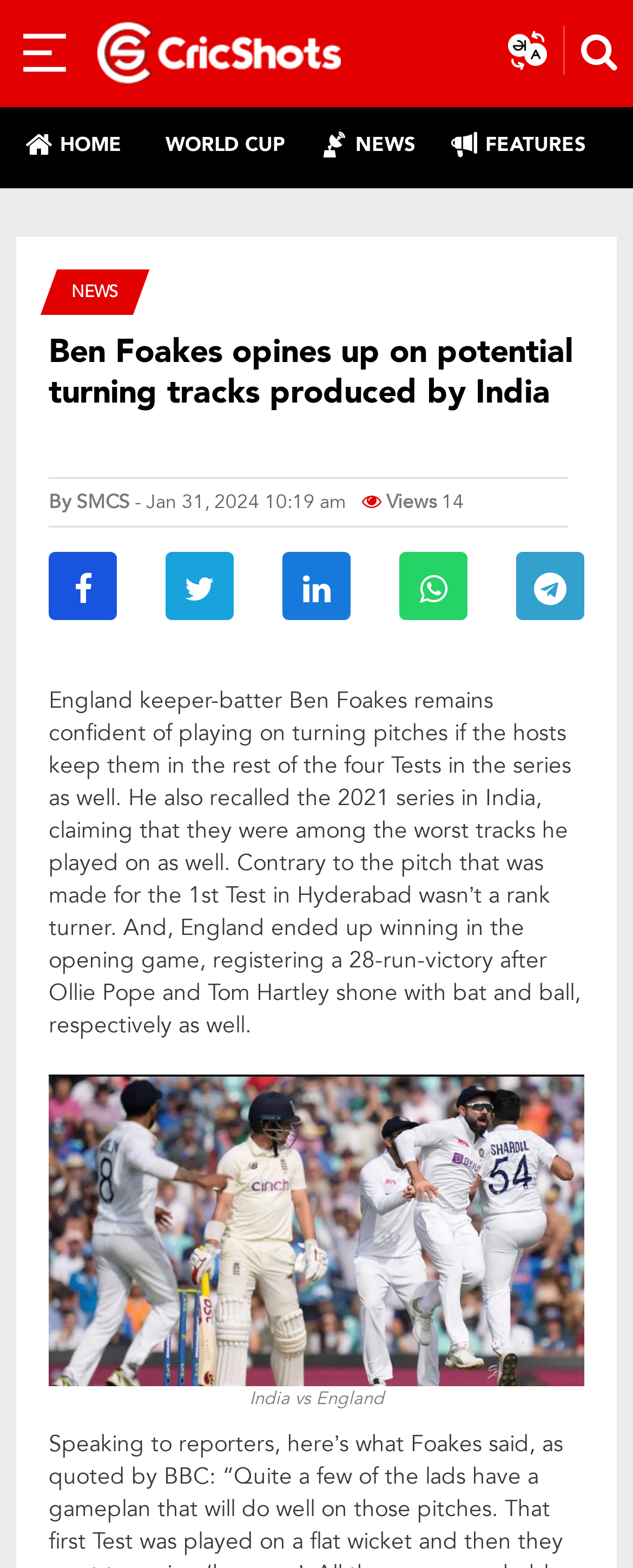What is the date of the article?
Answer the question with a detailed and thorough explanation.

The date of the article is mentioned below the article title, which is Jan 31, 2024 10:19 am.